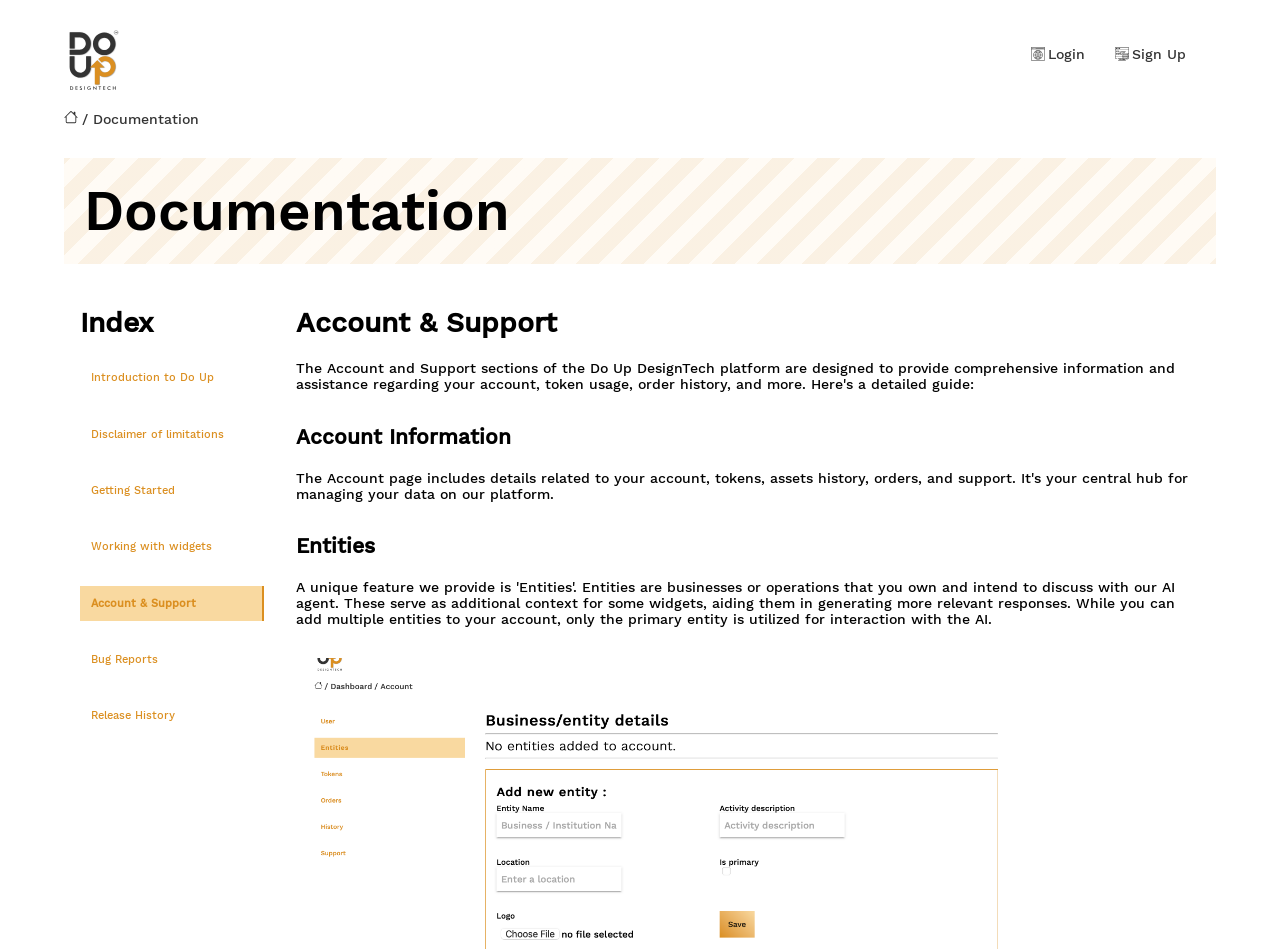Using the description "Introduction to Do Up", predict the bounding box of the relevant HTML element.

[0.062, 0.379, 0.206, 0.417]